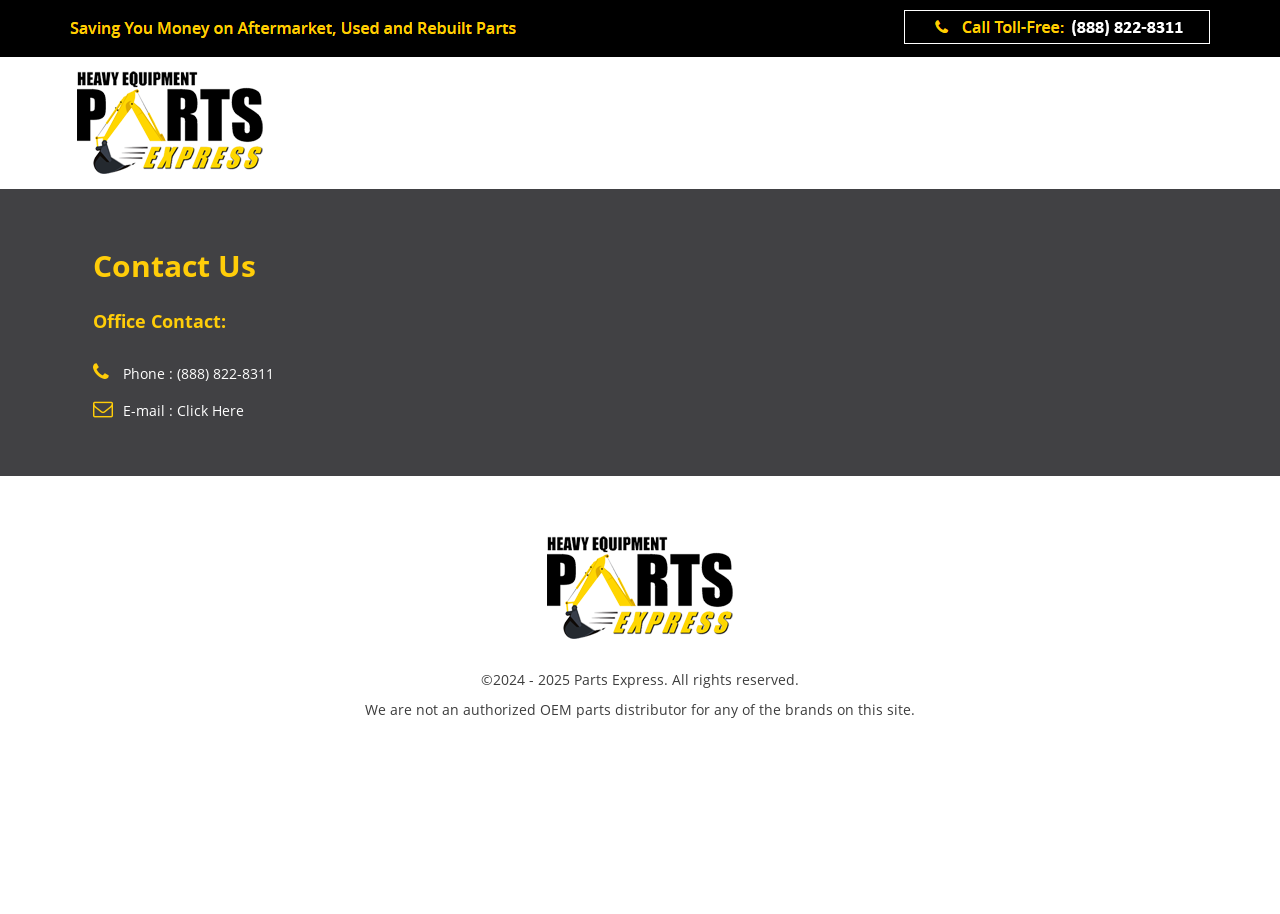Explain the webpage in detail.

The webpage appears to be a parts supplier website, specifically focusing on excavator, loader, and bulldozer parts in California. 

At the top of the page, there is a site logo, which is an image, positioned on the left side. Next to the logo, there is a link with no text. 

Below the logo, there are two headings, "Contact Us" and "Office Contact:", which are positioned on the left side of the page. Under these headings, there are two links, one for phone number and one for email, also on the left side.

On the bottom of the page, there is a section that contains a site logo image, a copyright notice stating "©2024 - 2025 Parts Express. All rights reserved.", and a disclaimer text stating "We are not an authorized OEM parts distributor for any of the brands on this site." This section spans across the entire width of the page.